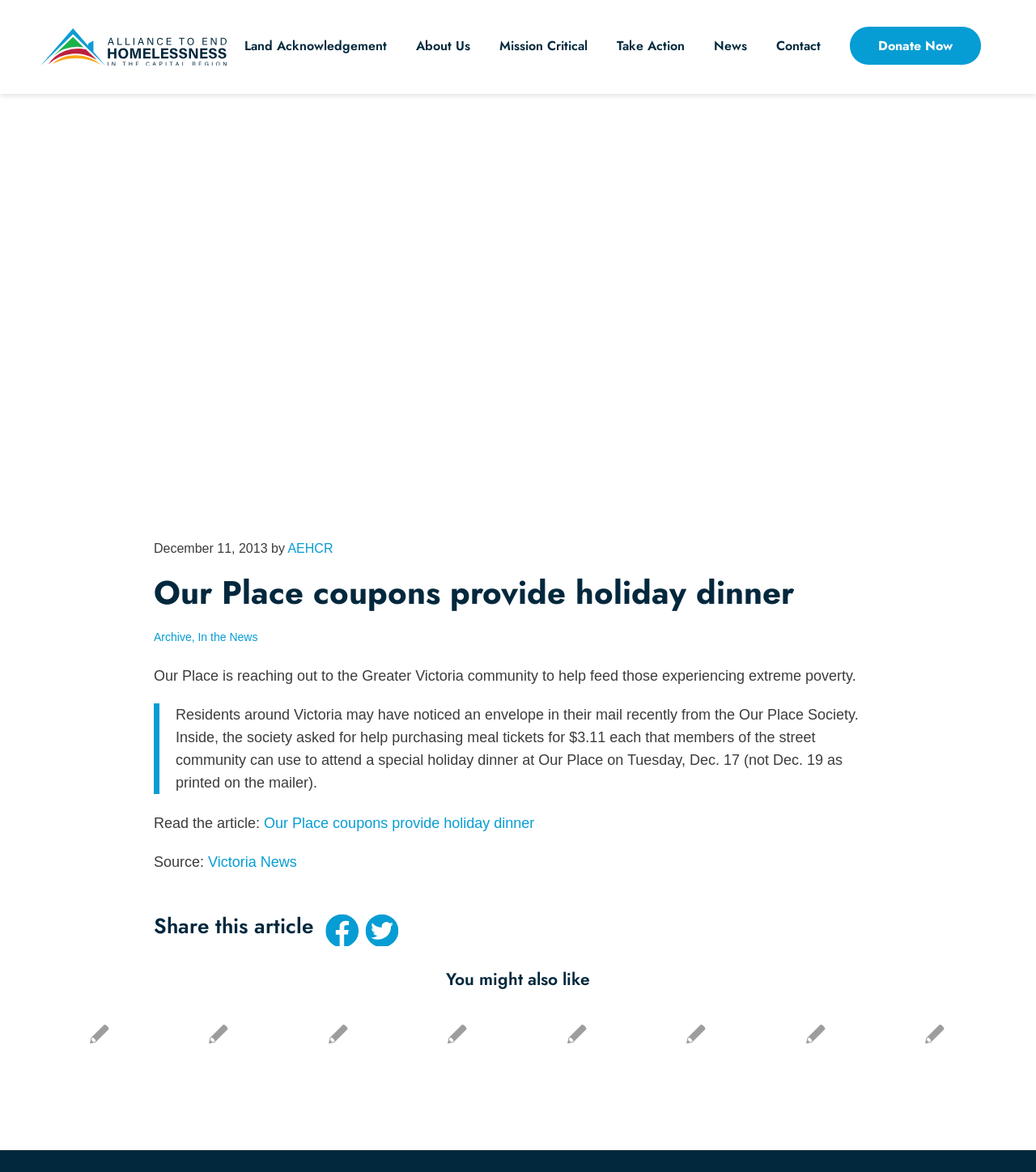What is the source of the article?
Carefully analyze the image and provide a detailed answer to the question.

The source of the article is mentioned at the bottom of the article, which is 'Victoria News', and it is also a link to the original article.